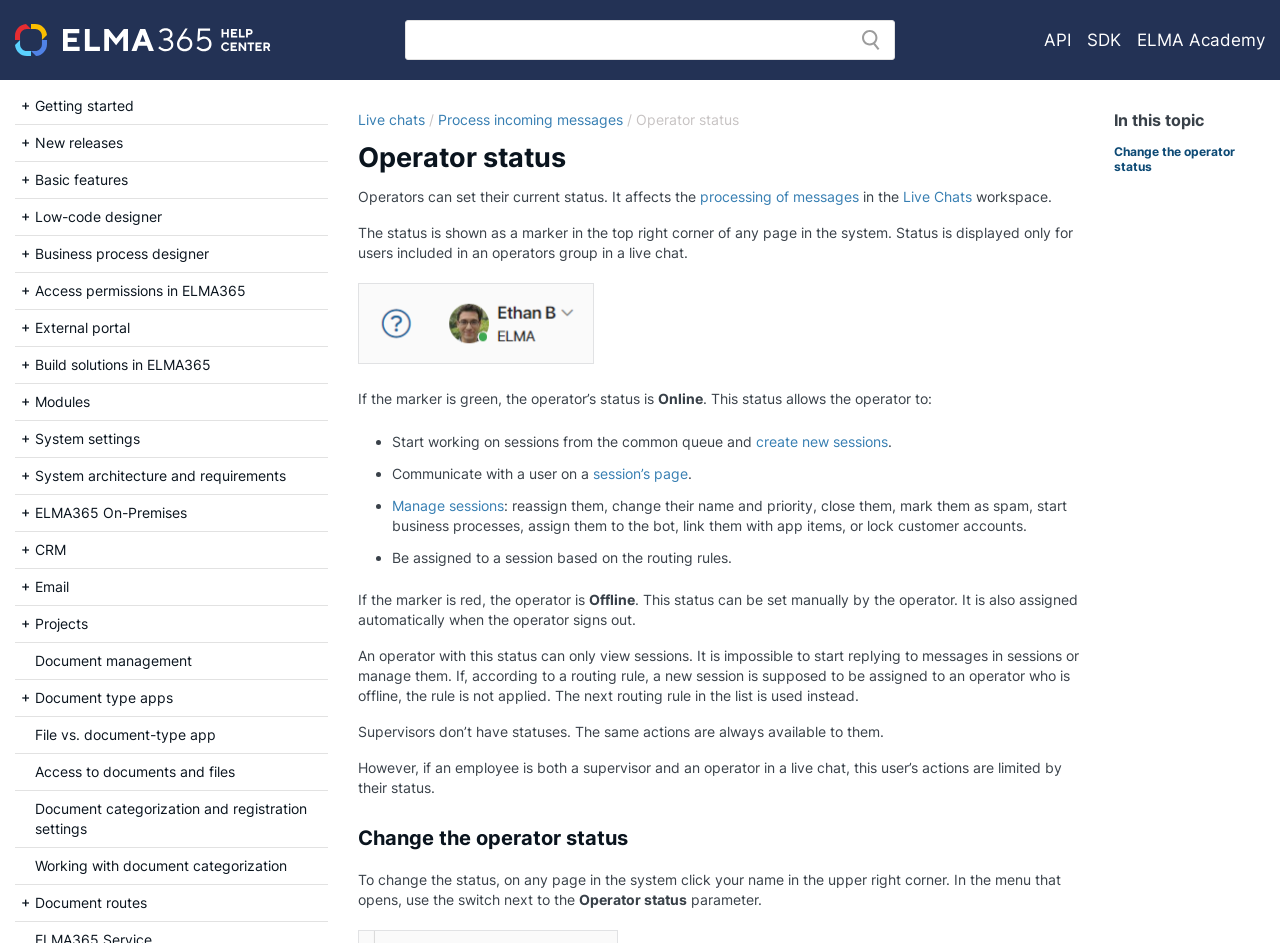Identify the bounding box for the element characterized by the following description: "Email".

[0.012, 0.603, 0.256, 0.643]